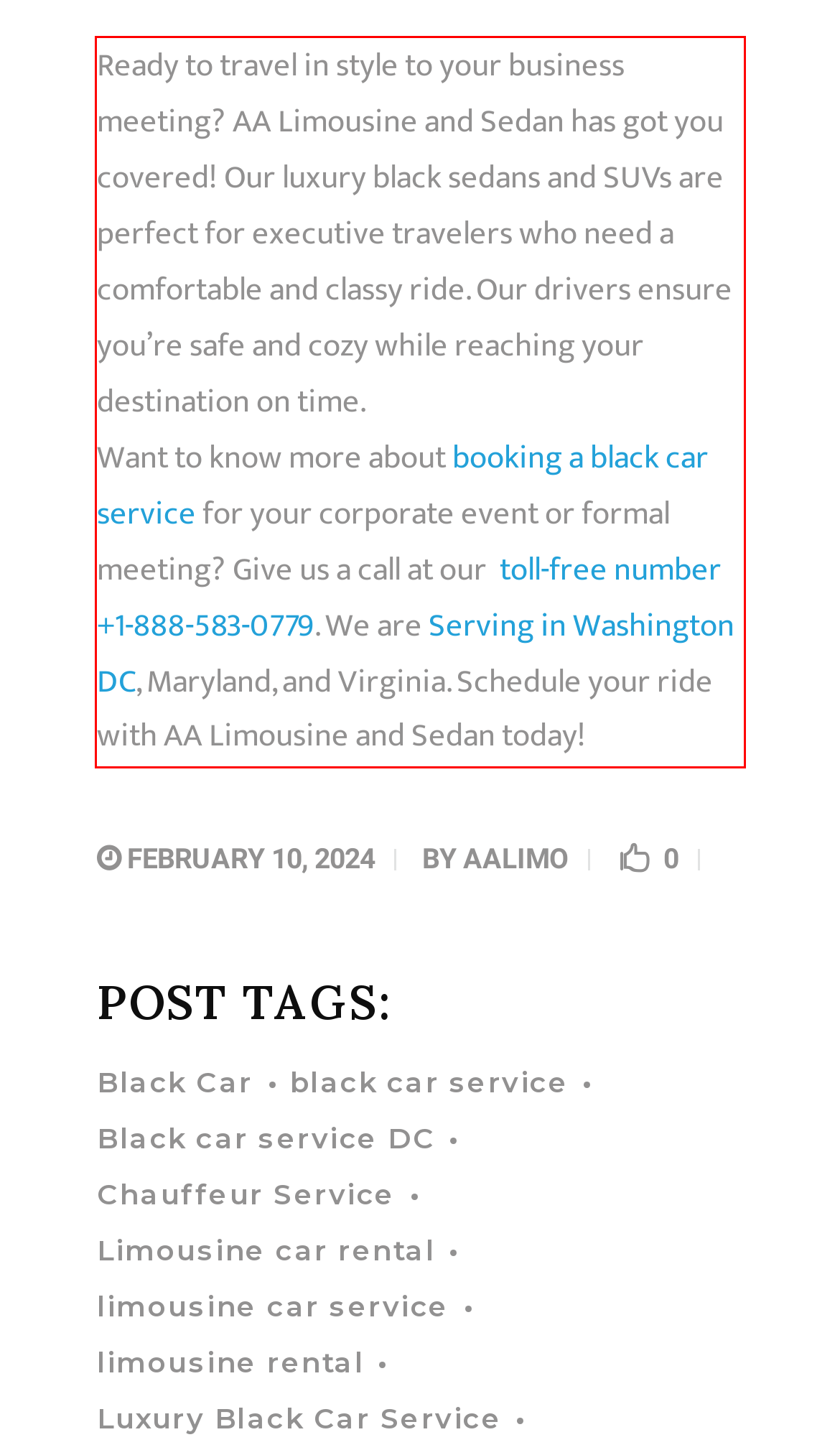Please examine the screenshot of the webpage and read the text present within the red rectangle bounding box.

Ready to travel in style to your business meeting? AA Limousine and Sedan has got you covered! Our luxury black sedans and SUVs are perfect for executive travelers who need a comfortable and classy ride. Our drivers ensure you’re safe and cozy while reaching your destination on time. Want to know more about booking a black car service for your corporate event or formal meeting? Give us a call at our toll-free number +1-888-583-0779. We are Serving in Washington DC, Maryland, and Virginia. Schedule your ride with AA Limousine and Sedan today!